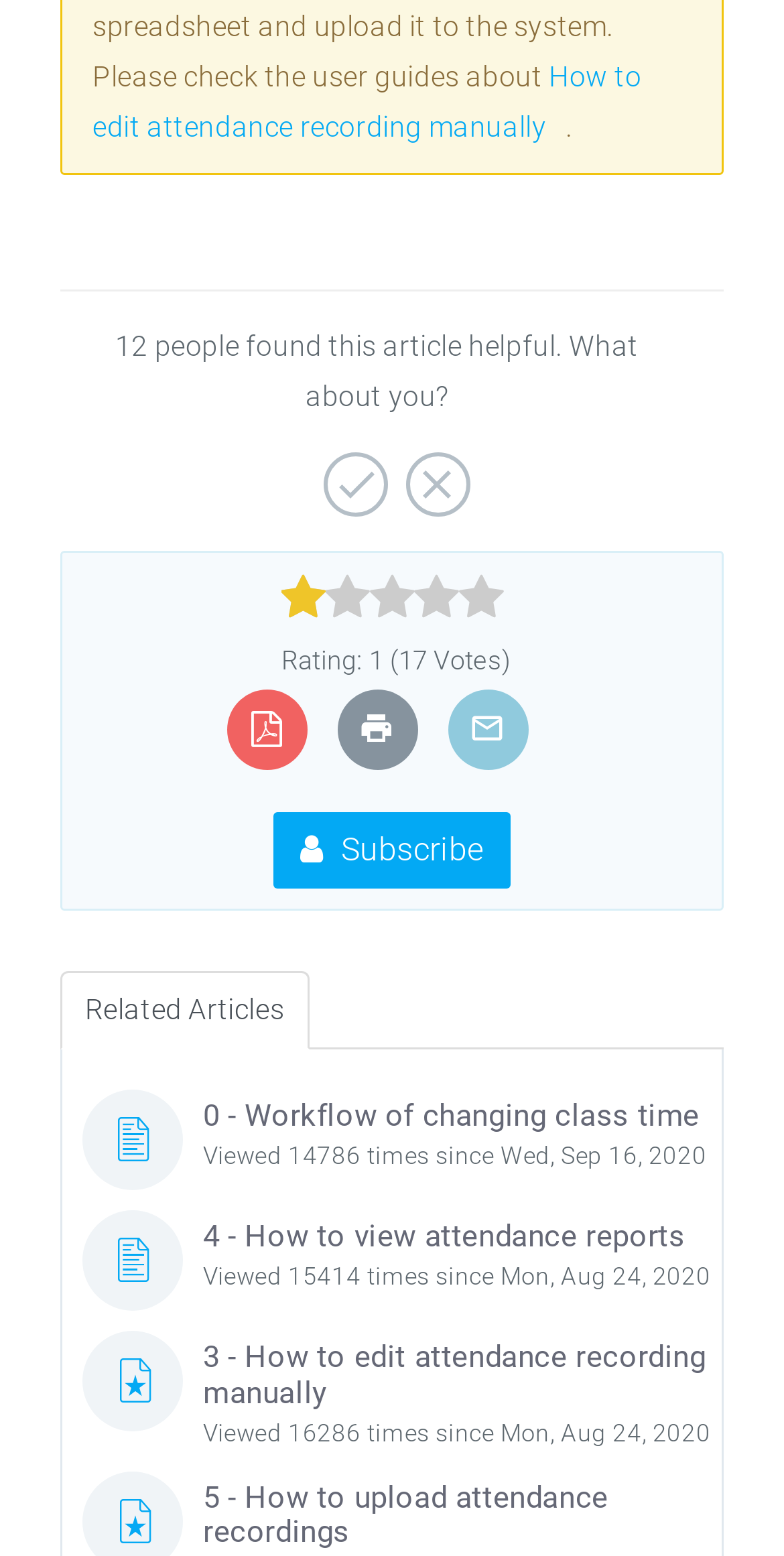Please analyze the image and provide a thorough answer to the question:
What is the topic of the related article '0 - Workflow of changing class time'?

The topic of the related article '0 - Workflow of changing class time' can be found in the heading element, which says '0 - Workflow of changing class time'. This indicates that the article is about the workflow of changing class time.